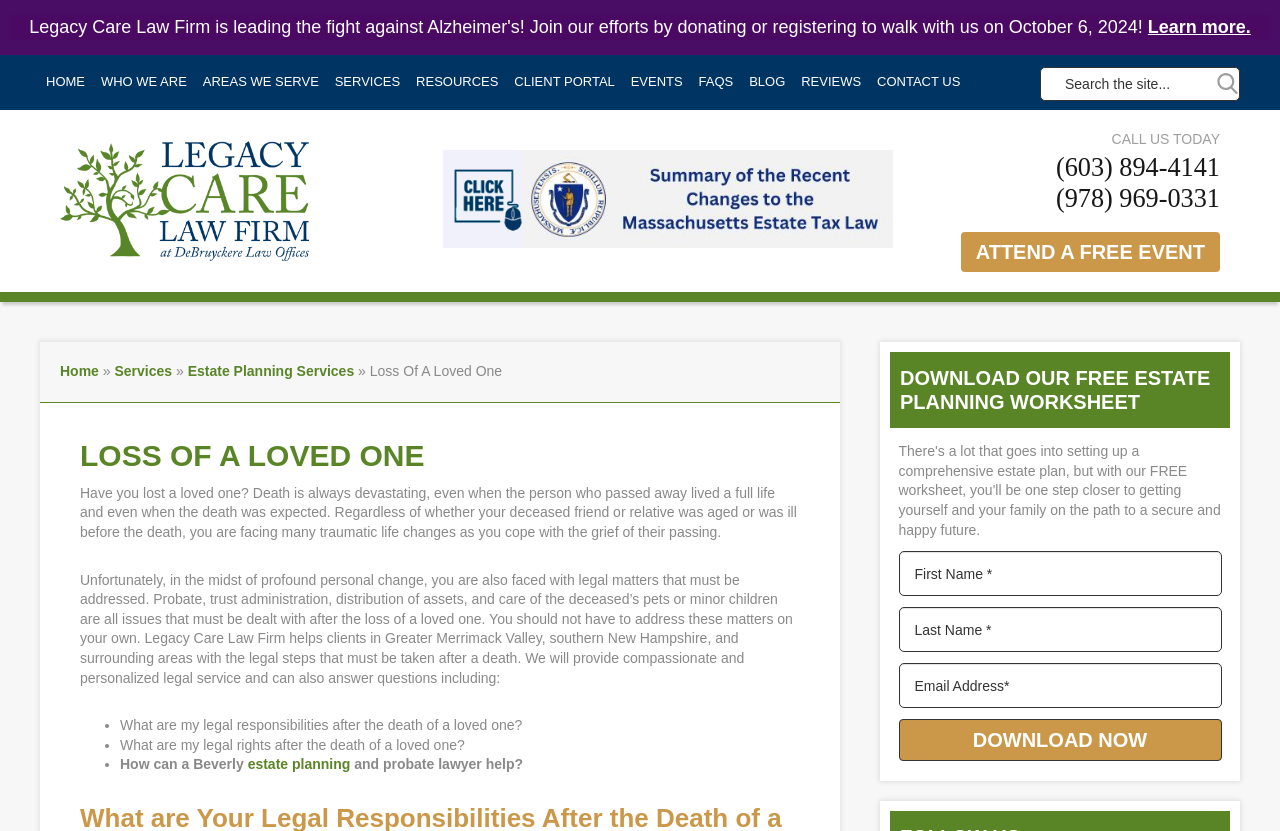Bounding box coordinates are specified in the format (top-left x, top-left y, bottom-right x, bottom-right y). All values are floating point numbers bounded between 0 and 1. Please provide the bounding box coordinate of the region this sentence describes: alt="MA Tax Changes"

[0.346, 0.181, 0.698, 0.306]